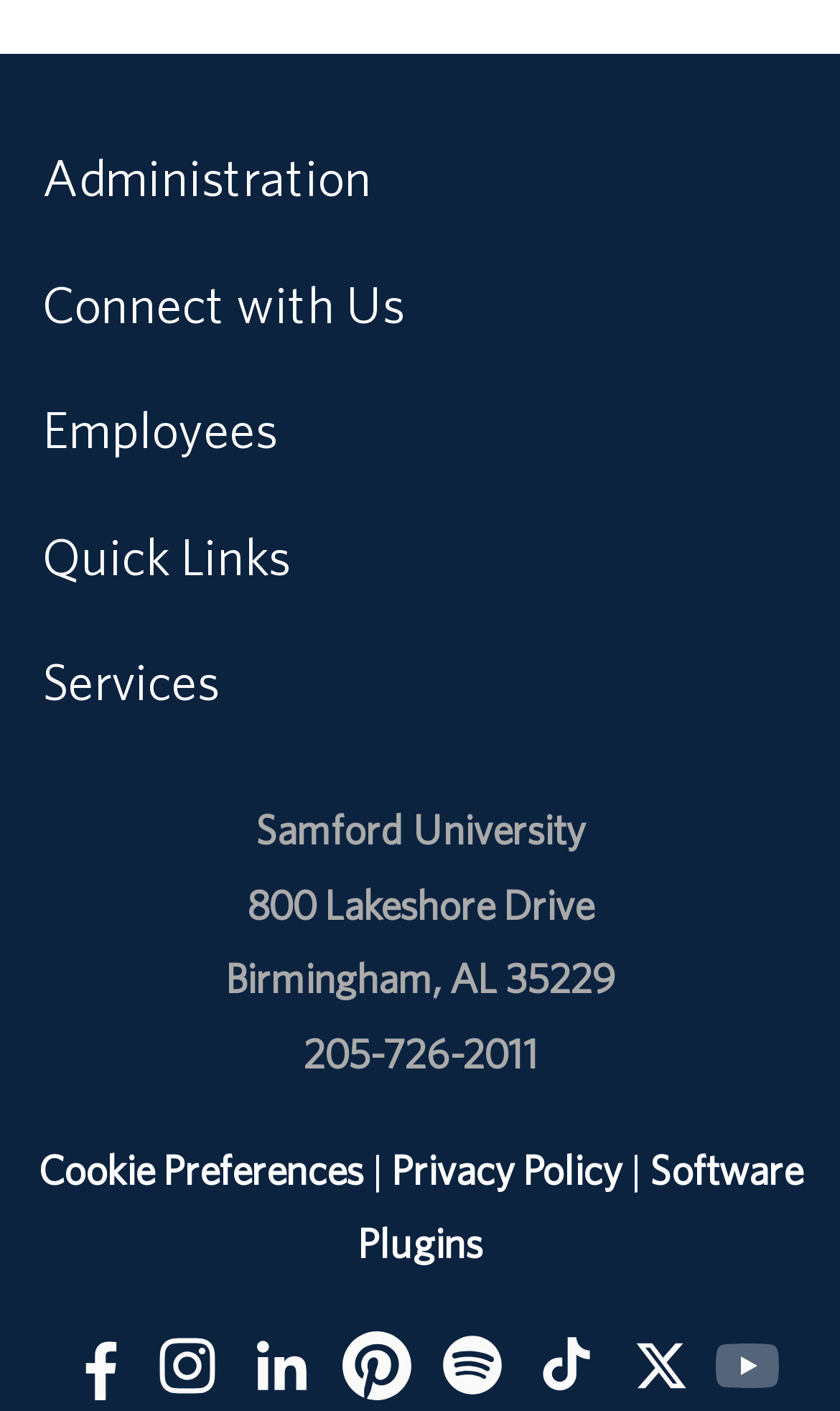Please respond to the question using a single word or phrase:
How many social media platforms are listed?

7